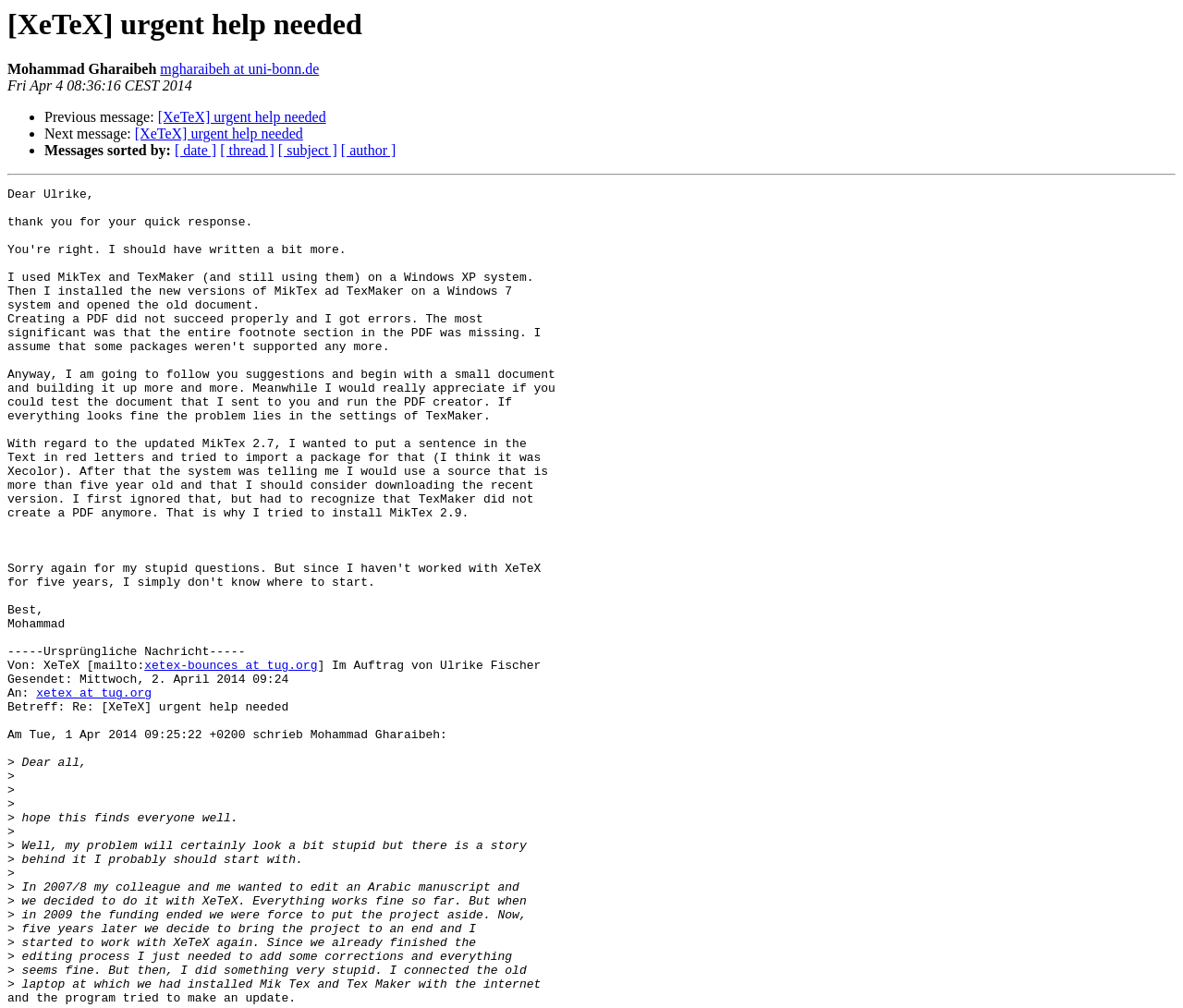From the element description [XeTeX] urgent help needed, predict the bounding box coordinates of the UI element. The coordinates must be specified in the format (top-left x, top-left y, bottom-right x, bottom-right y) and should be within the 0 to 1 range.

[0.114, 0.125, 0.256, 0.141]